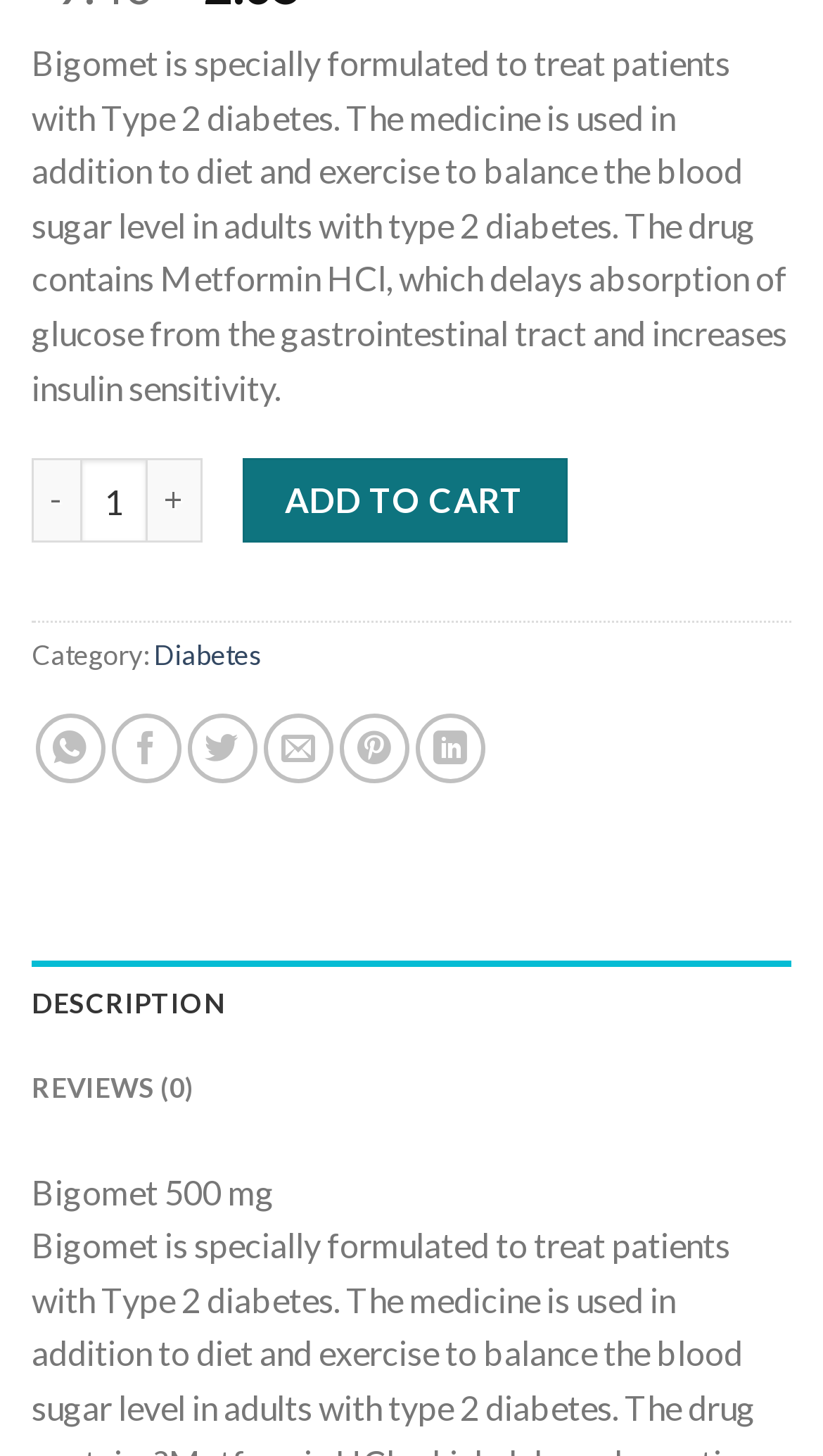What category does Bigomet belong to?
Please ensure your answer is as detailed and informative as possible.

The link element with ID 1003 has the text 'Diabetes', which is the category that Bigomet belongs to.